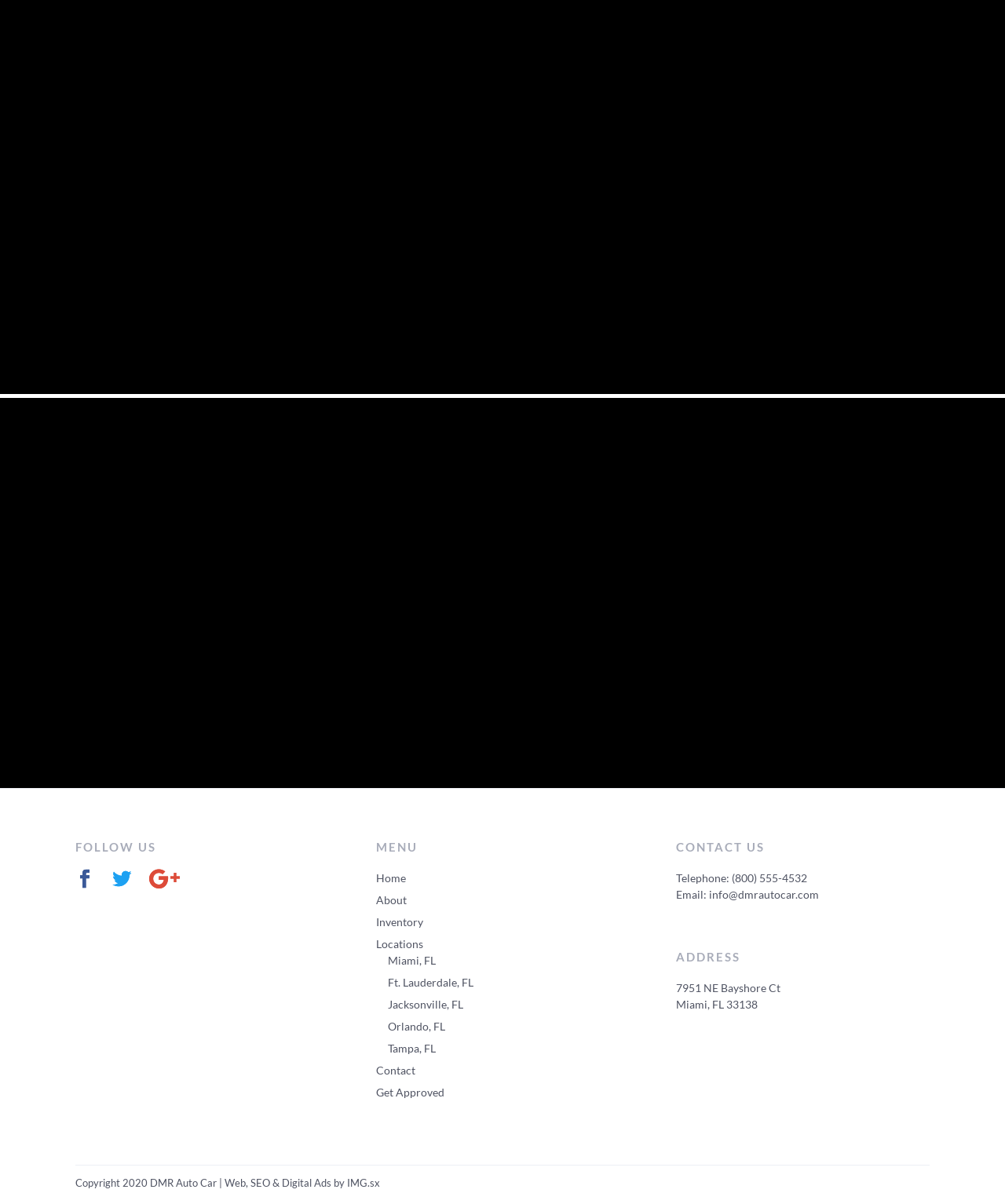Determine the bounding box coordinates of the clickable area required to perform the following instruction: "View inventory". The coordinates should be represented as four float numbers between 0 and 1: [left, top, right, bottom].

[0.406, 0.277, 0.594, 0.309]